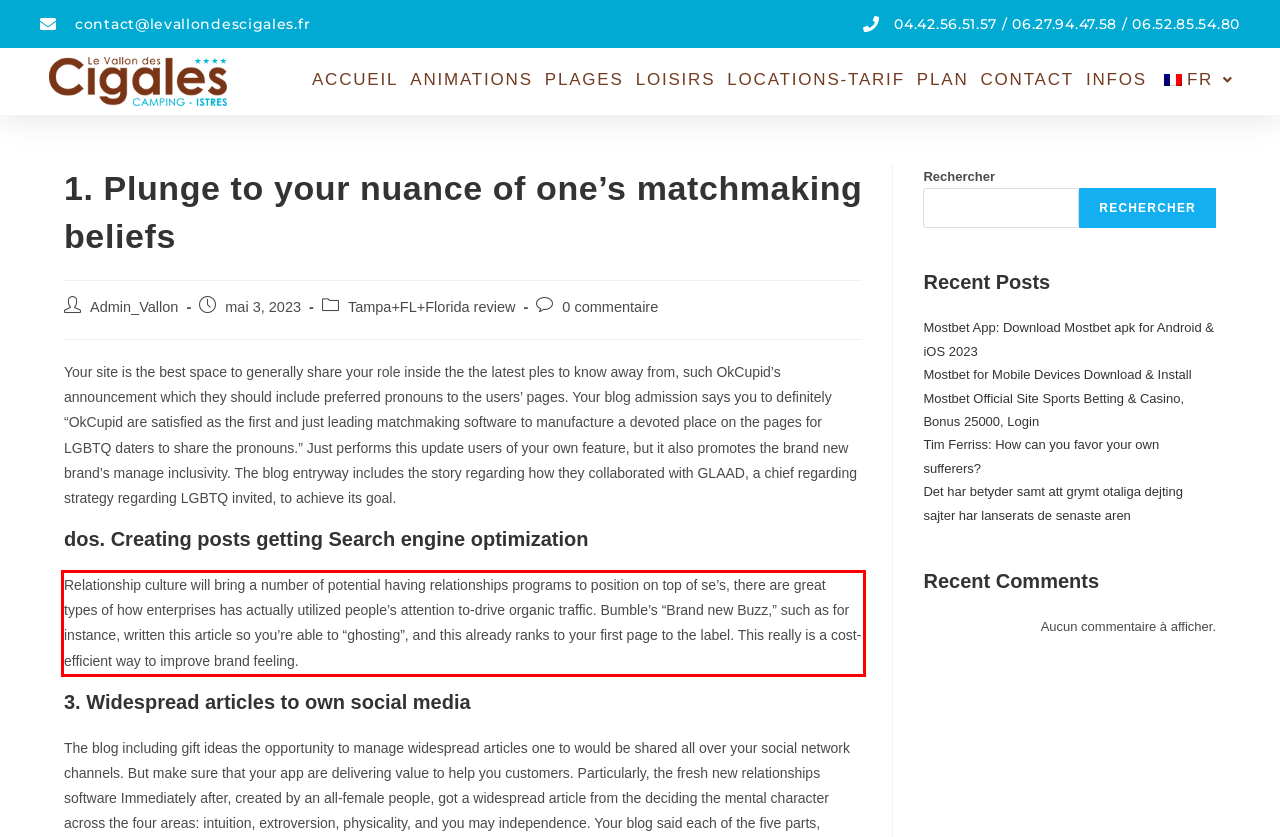Please perform OCR on the text content within the red bounding box that is highlighted in the provided webpage screenshot.

Relationship culture will bring a number of potential having relationships programs to position on top of se’s, there are great types of how enterprises has actually utilized people’s attention to-drive organic traffic. Bumble’s “Brand new Buzz,” such as for instance, written this article so you’re able to “ghosting”, and this already ranks to your first page to the label. This really is a cost-efficient way to improve brand feeling.